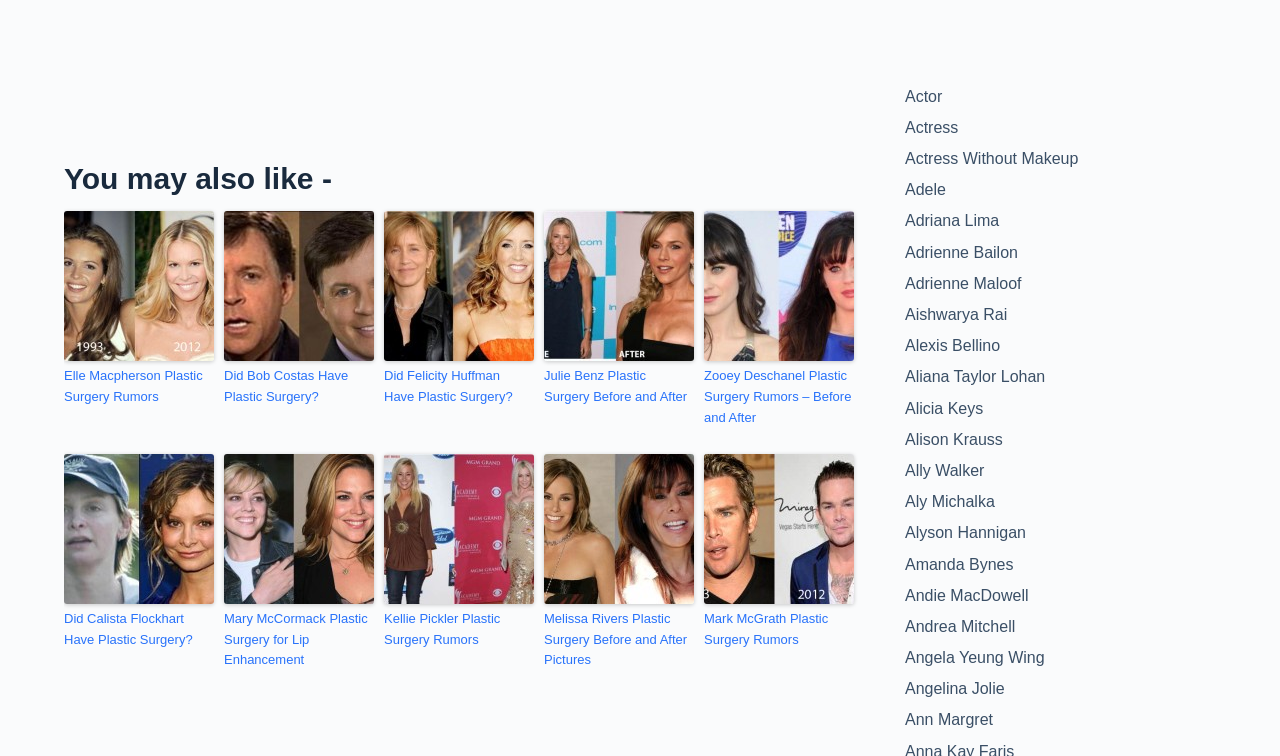Answer the following in one word or a short phrase: 
How many links are there on this webpage?

30